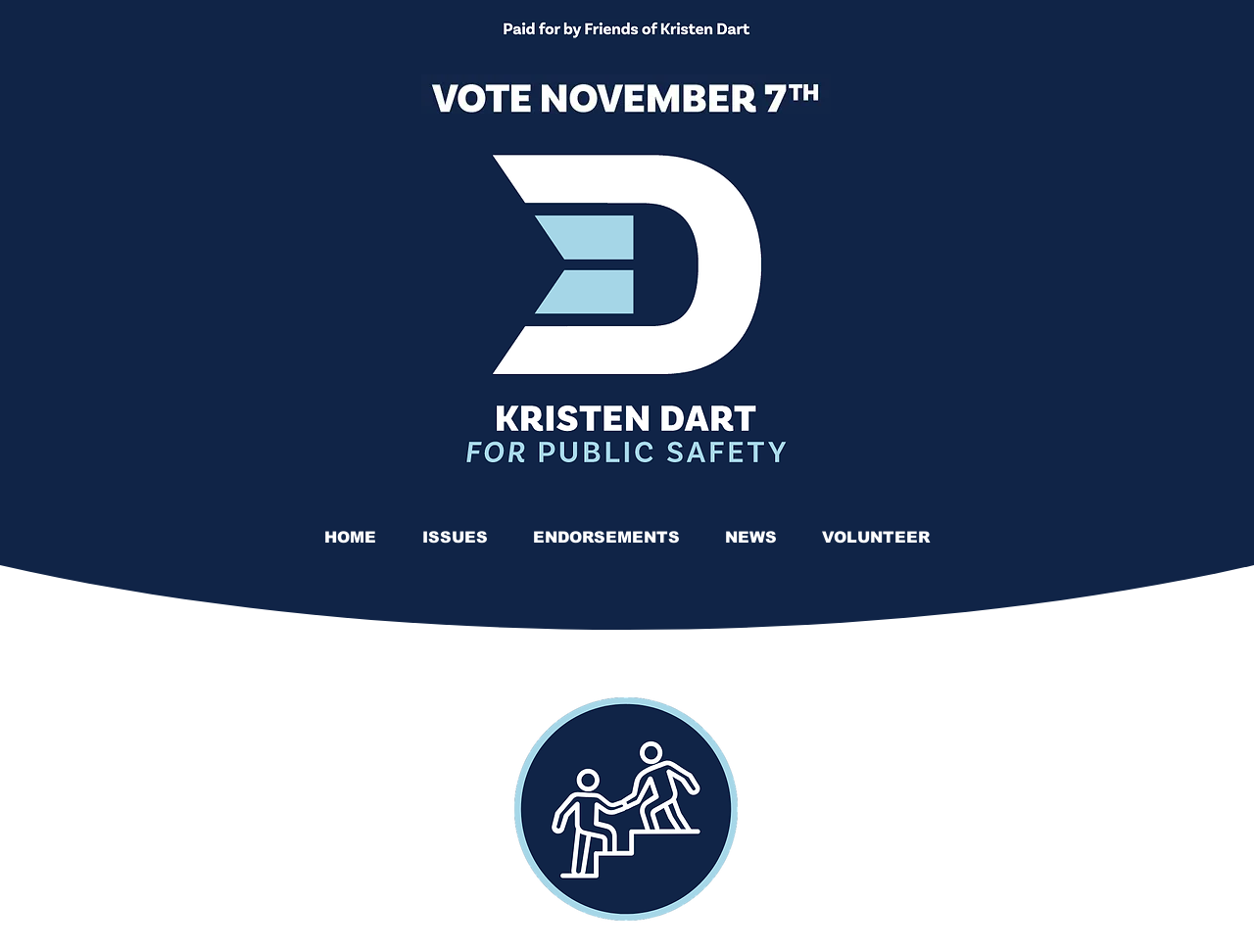Identify the bounding box coordinates of the HTML element based on this description: "VOLUNTEER".

[0.638, 0.539, 0.759, 0.591]